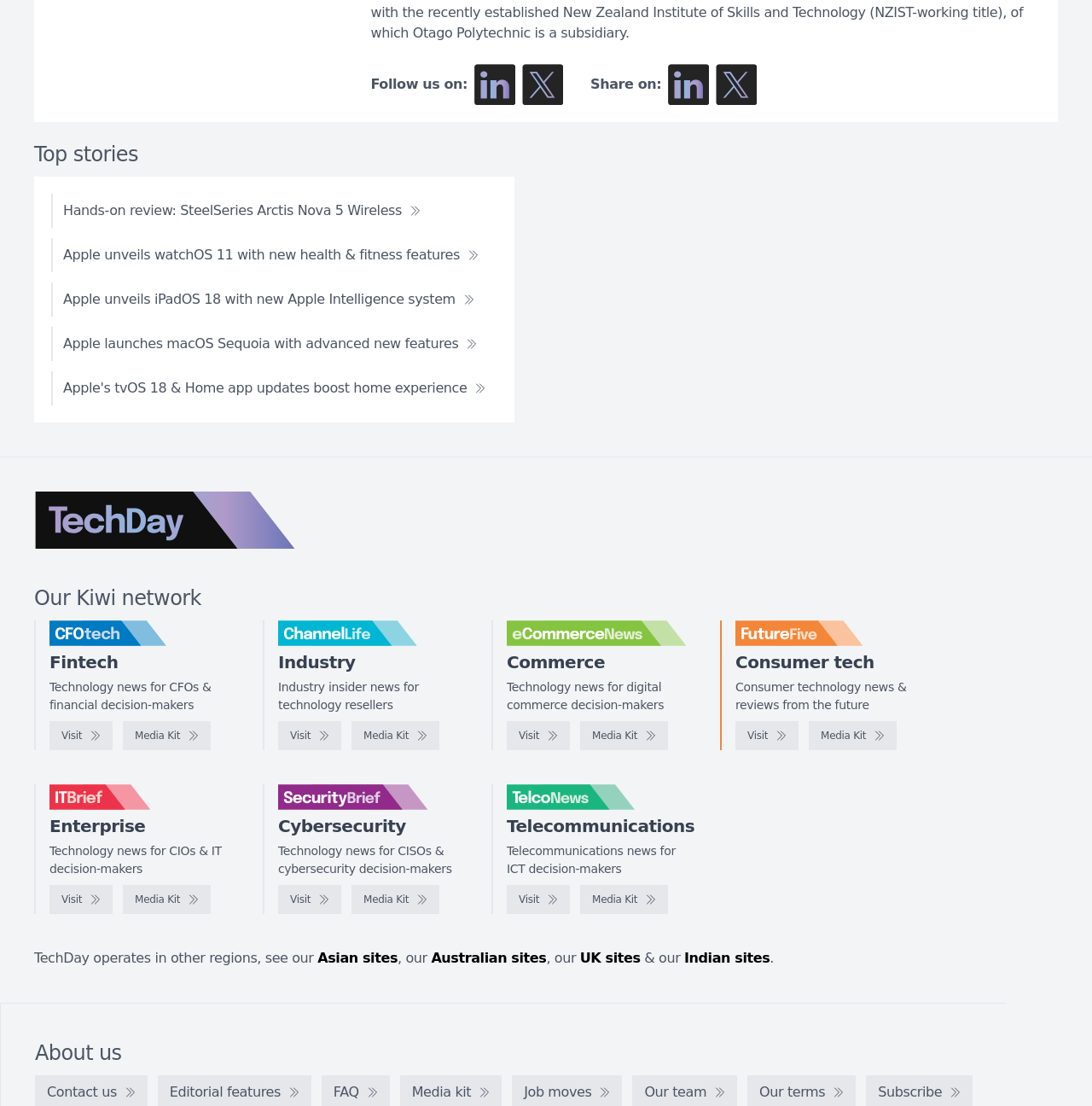Locate the bounding box for the described UI element: "parent_node: Consumer tech". Ensure the coordinates are four float numbers between 0 and 1, formatted as [left, top, right, bottom].

[0.673, 0.561, 0.838, 0.584]